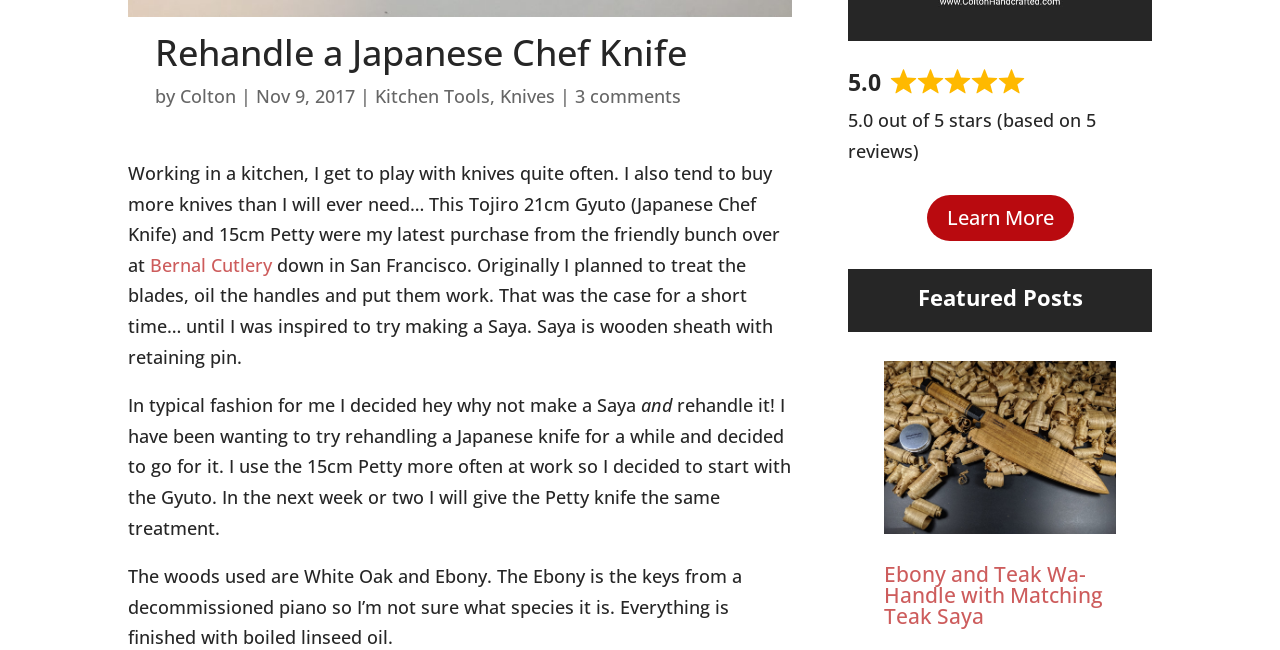Using the provided description: "Learn More", find the bounding box coordinates of the corresponding UI element. The output should be four float numbers between 0 and 1, in the format [left, top, right, bottom].

[0.724, 0.3, 0.839, 0.371]